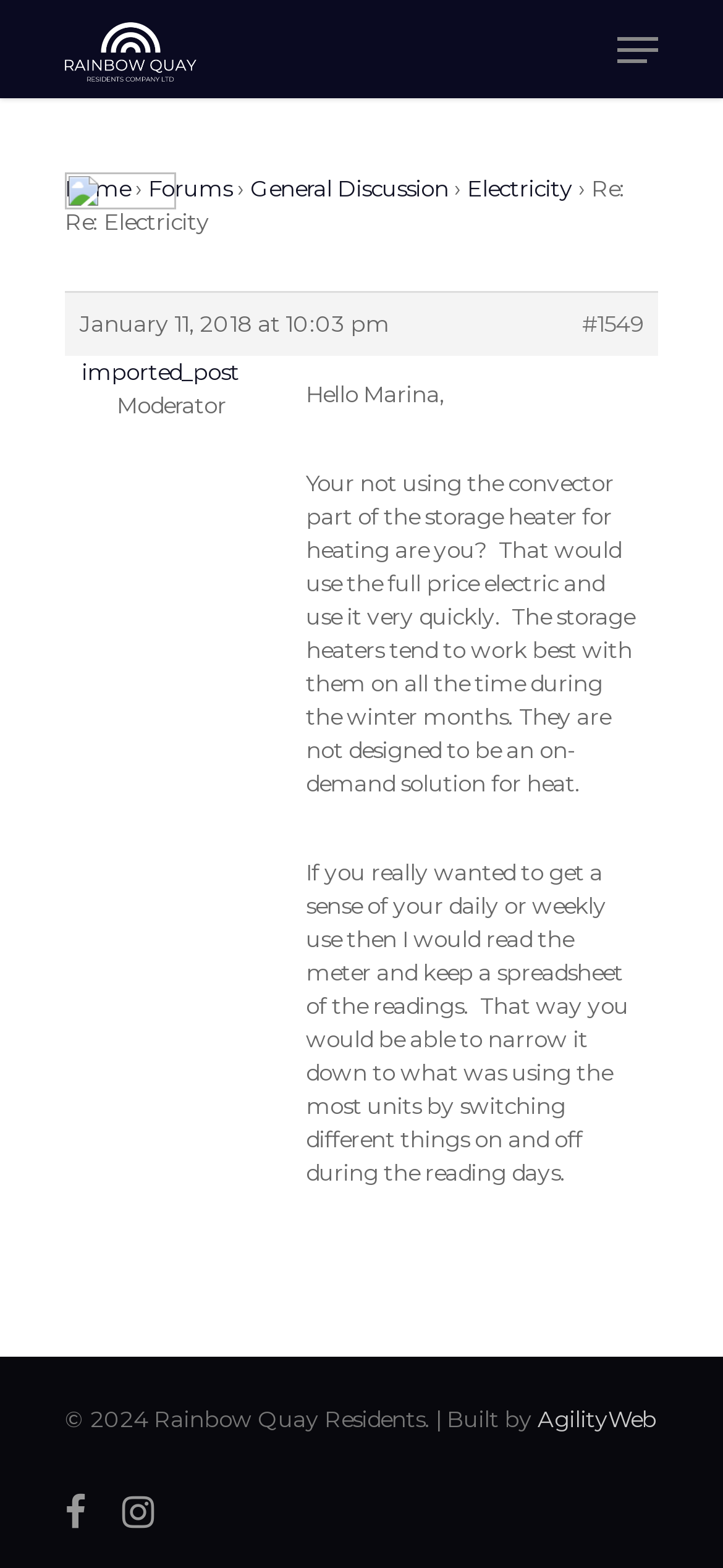For the given element description General Discussion, determine the bounding box coordinates of the UI element. The coordinates should follow the format (top-left x, top-left y, bottom-right x, bottom-right y) and be within the range of 0 to 1.

[0.346, 0.111, 0.621, 0.129]